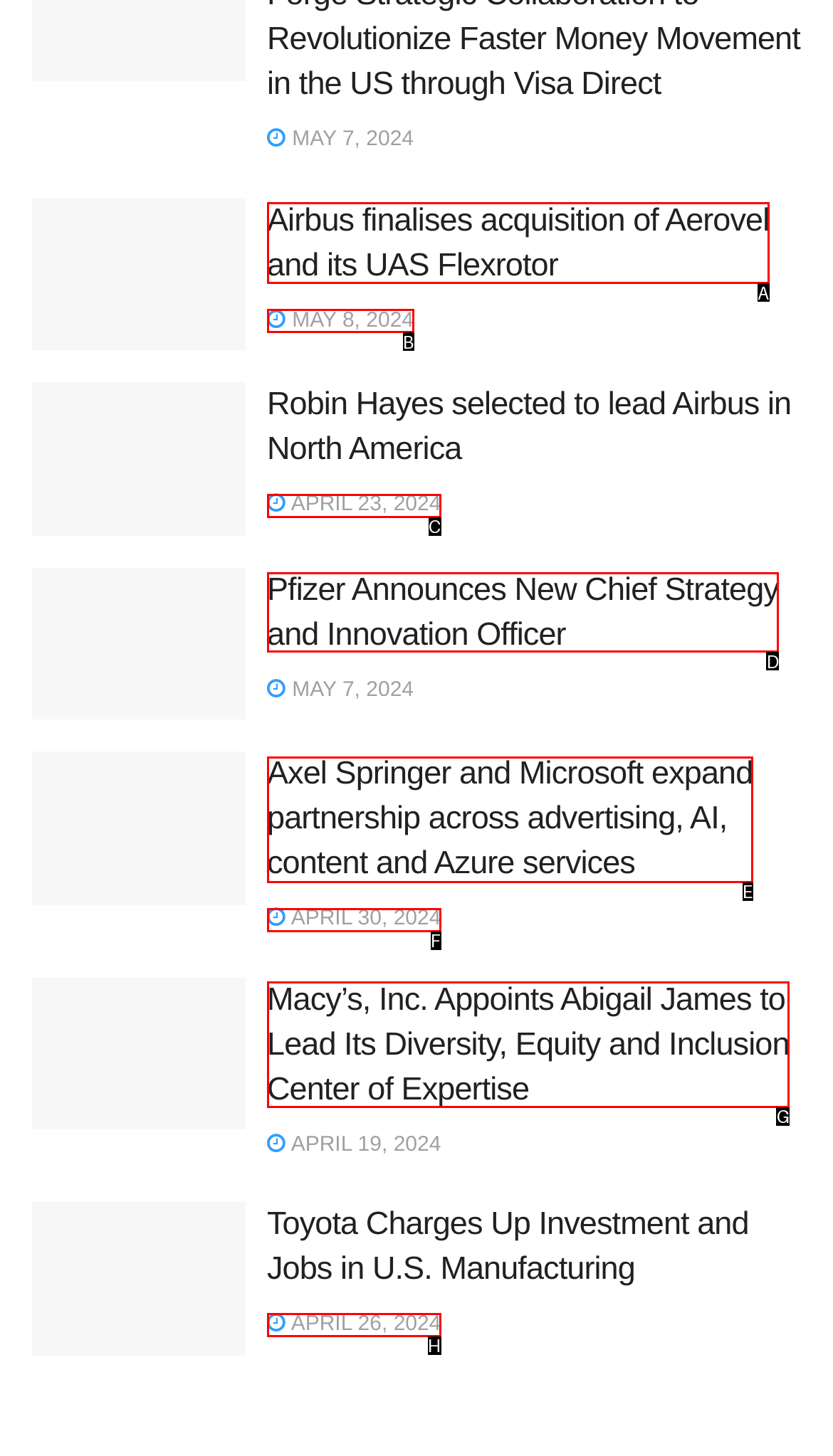Select the letter of the UI element you need to click on to fulfill this task: Check Pfizer Announces New Chief Strategy and Innovation Officer. Write down the letter only.

D